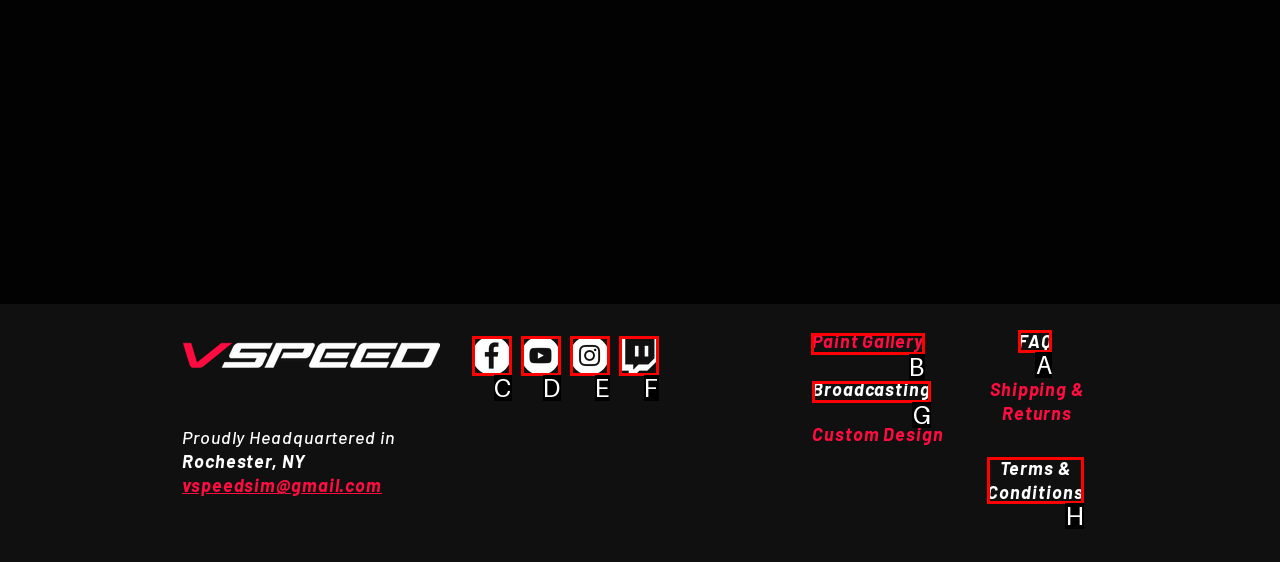Which option should I select to accomplish the task: View Paint Gallery? Respond with the corresponding letter from the given choices.

B